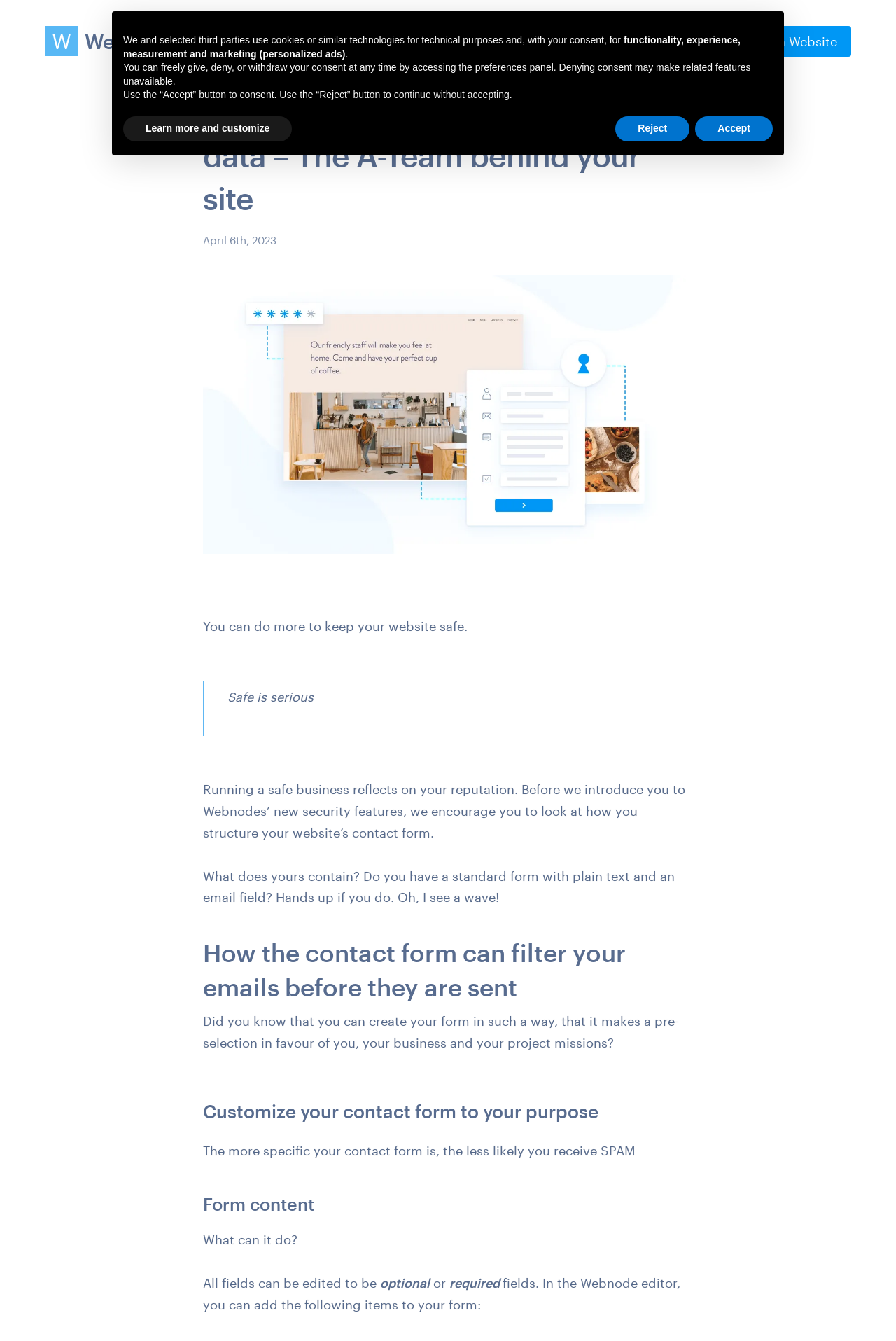What can be edited in the Webnode editor?
Based on the visual information, provide a detailed and comprehensive answer.

The webpage states that in the Webnode editor, all fields can be edited to be optional or required. This implies that users have control over the form fields and can customize them according to their needs.